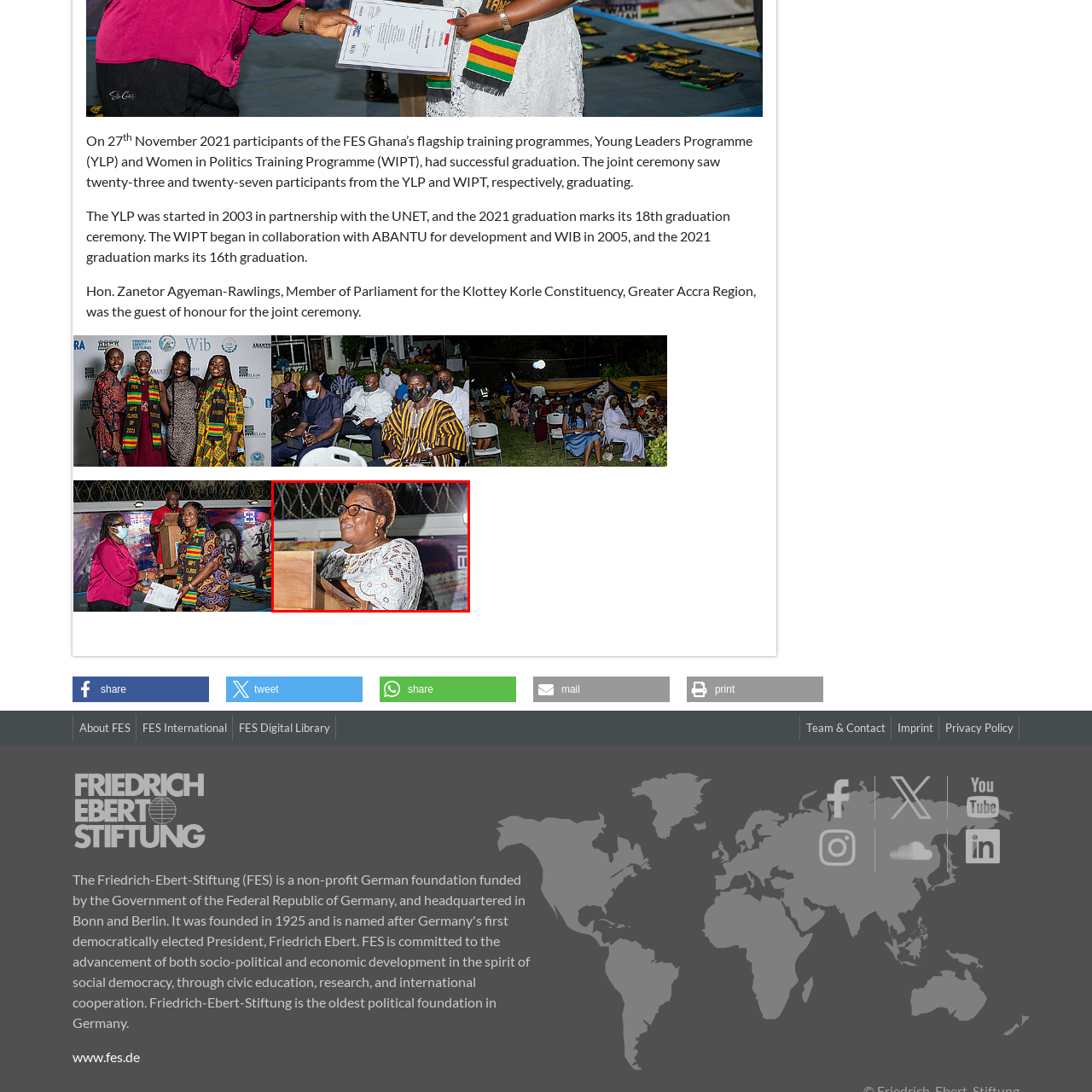Focus on the image confined within the red boundary and provide a single word or phrase in response to the question:
What is the occasion depicted in the image?

graduation ceremony